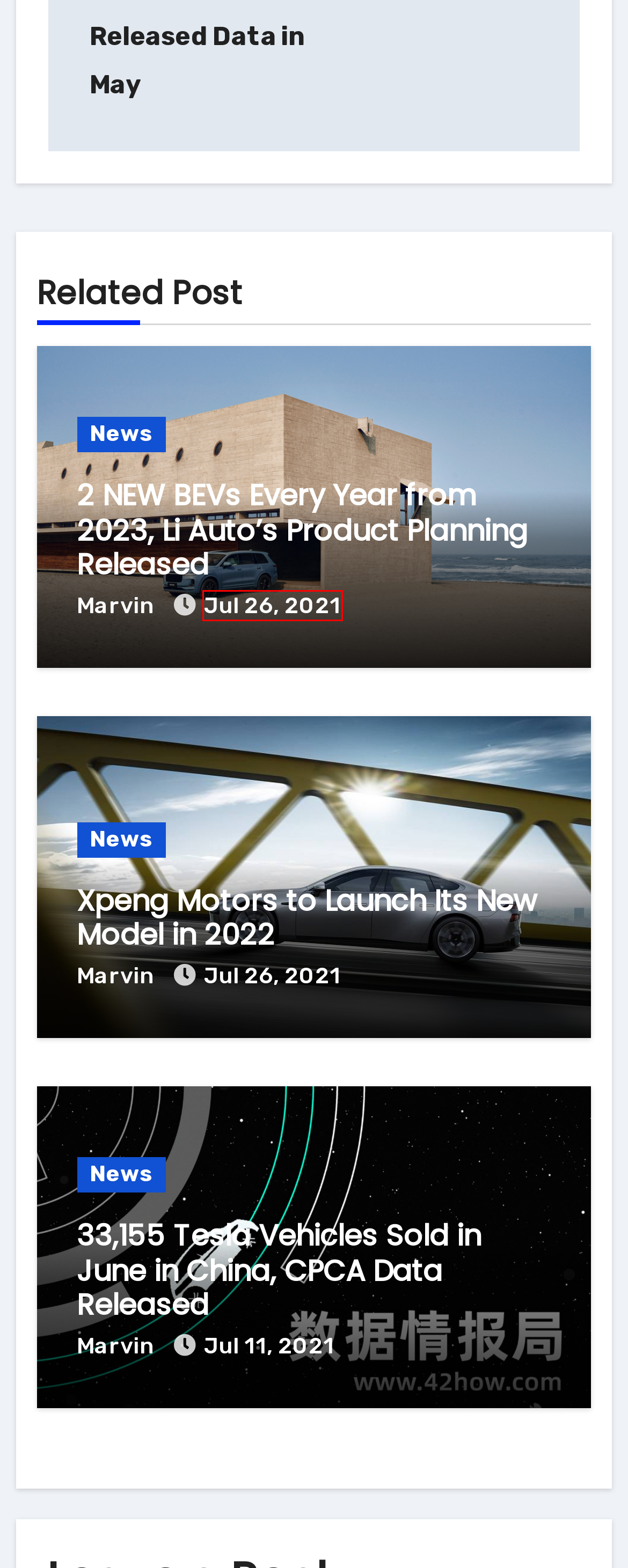You have a screenshot of a webpage with a red bounding box around an element. Identify the webpage description that best fits the new page that appears after clicking the selected element in the red bounding box. Here are the candidates:
A. Is NIO Breaking Financial Stalemate via Long-term Value? - 42HOW
B. How ZEEKR Outpaced Xpeng, LI, and NIO in Growth Rate? - 42HOW
C. Xpeng Motors to Launch Its New Model in 2022 - 42HOW
D. 42HOW - HOME
E. 2 NEW BEVs Every Year from 2023, Li Auto’s Product Planning Released - 42HOW
F. July, 2021 - 42HOW
G. 33,155 Tesla Vehicles Sold in June in China, CPCA Data Released - 42HOW
H. News - 42HOW

F